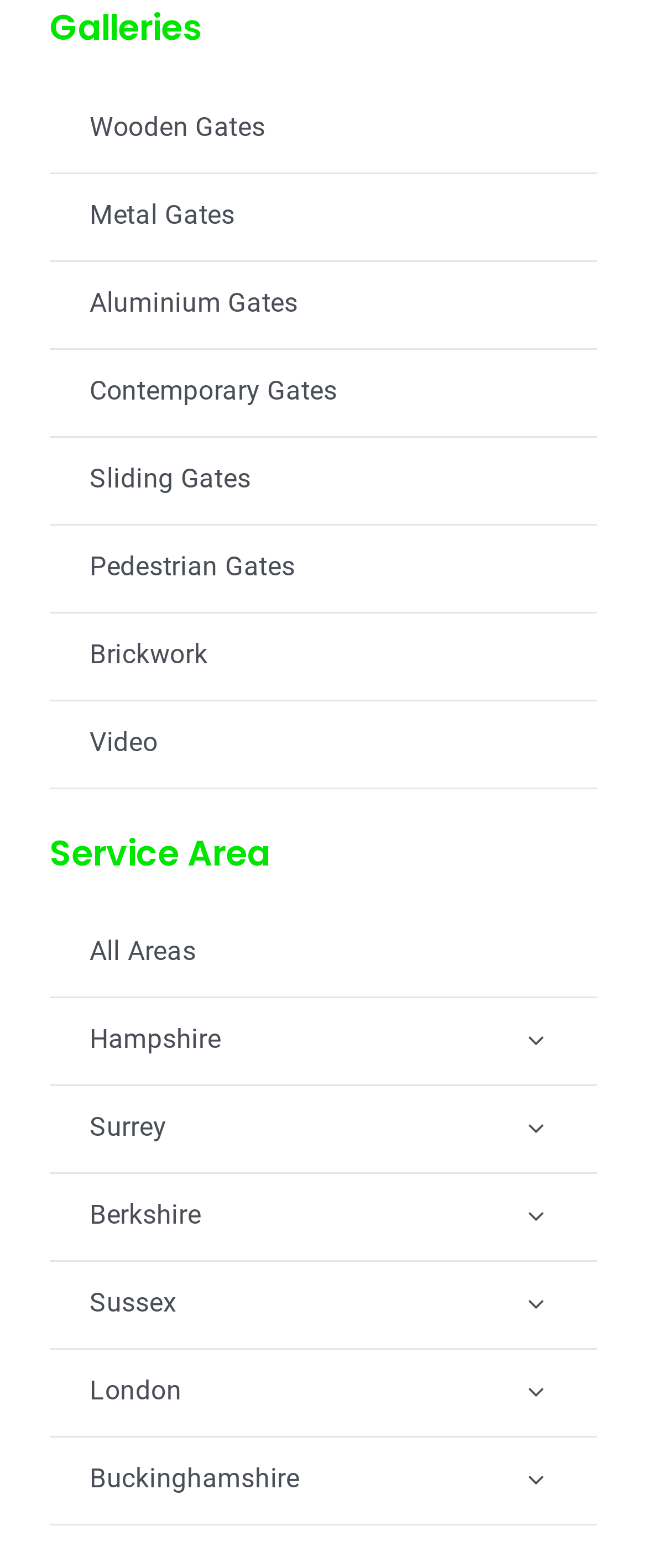Use a single word or phrase to answer the question:
How many links are there under the 'Service Area' heading?

9